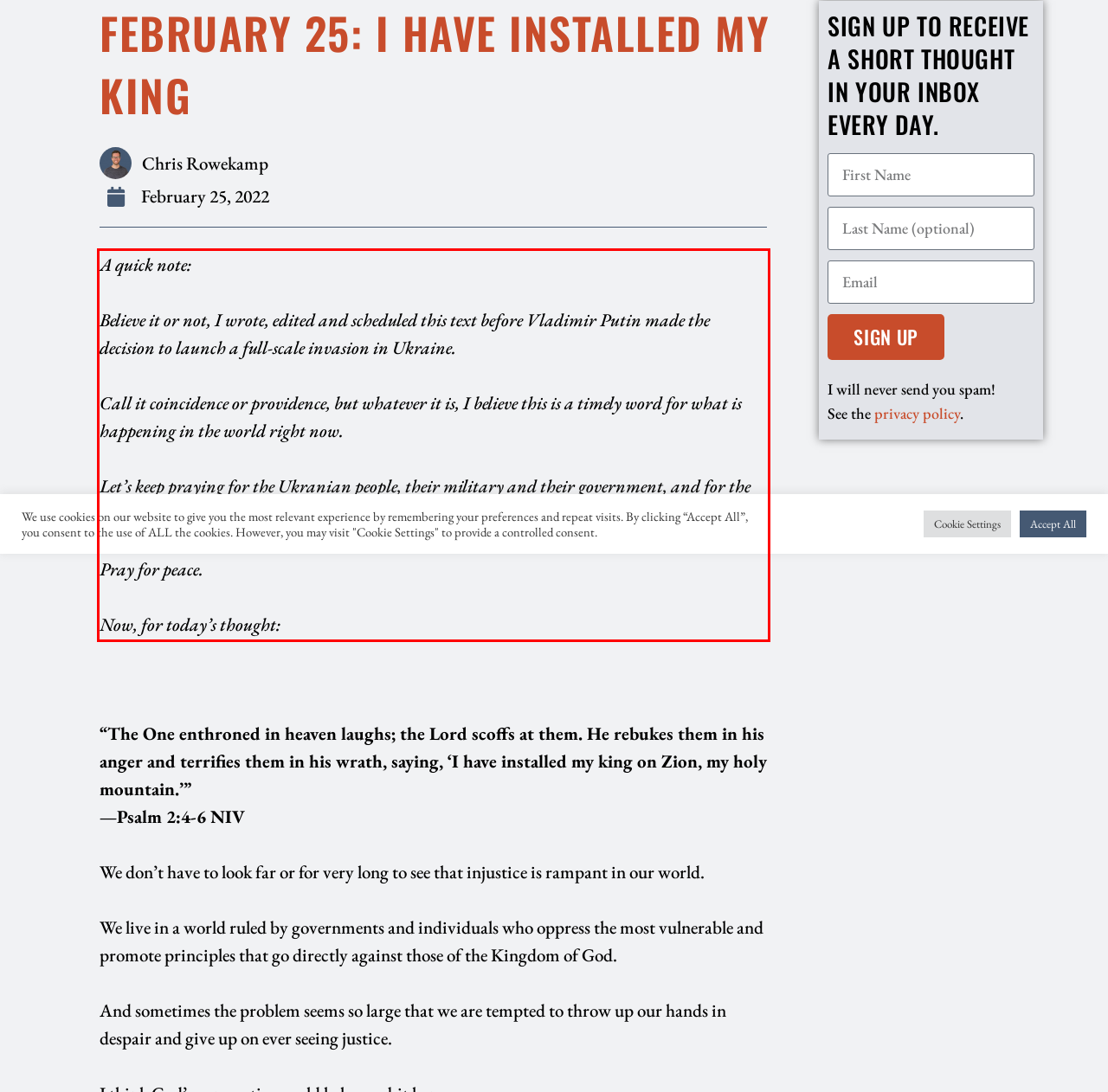Using OCR, extract the text content found within the red bounding box in the given webpage screenshot.

A quick note: Believe it or not, I wrote, edited and scheduled this text before Vladimir Putin made the decision to launch a full-scale invasion in Ukraine. Call it coincidence or providence, but whatever it is, I believe this is a timely word for what is happening in the world right now. Let’s keep praying for the Ukranian people, their military and their government, and for the safety of the Russian citizens protesting the invasion. Pray for peace. Now, for today’s thought: